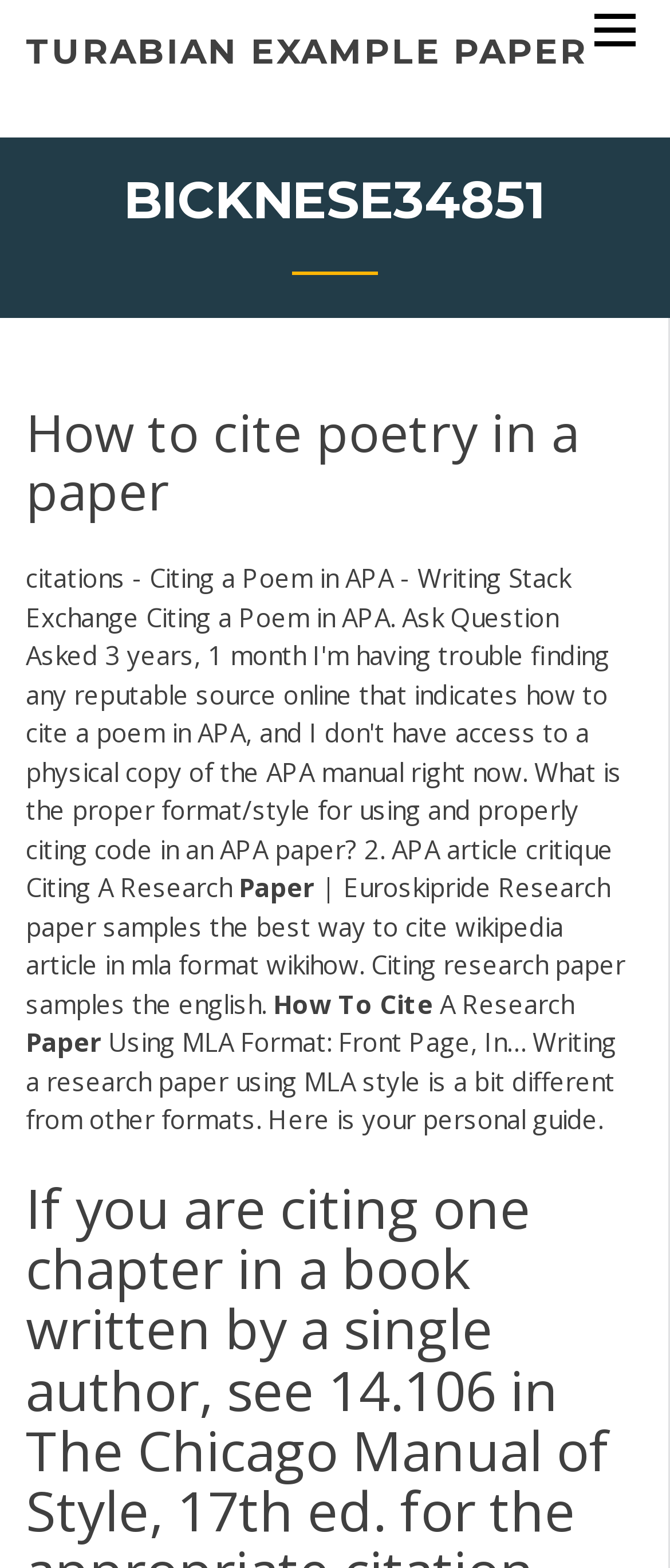Given the description turabian example paper, predict the bounding box coordinates of the UI element. Ensure the coordinates are in the format (top-left x, top-left y, bottom-right x, bottom-right y) and all values are between 0 and 1.

[0.038, 0.02, 0.877, 0.046]